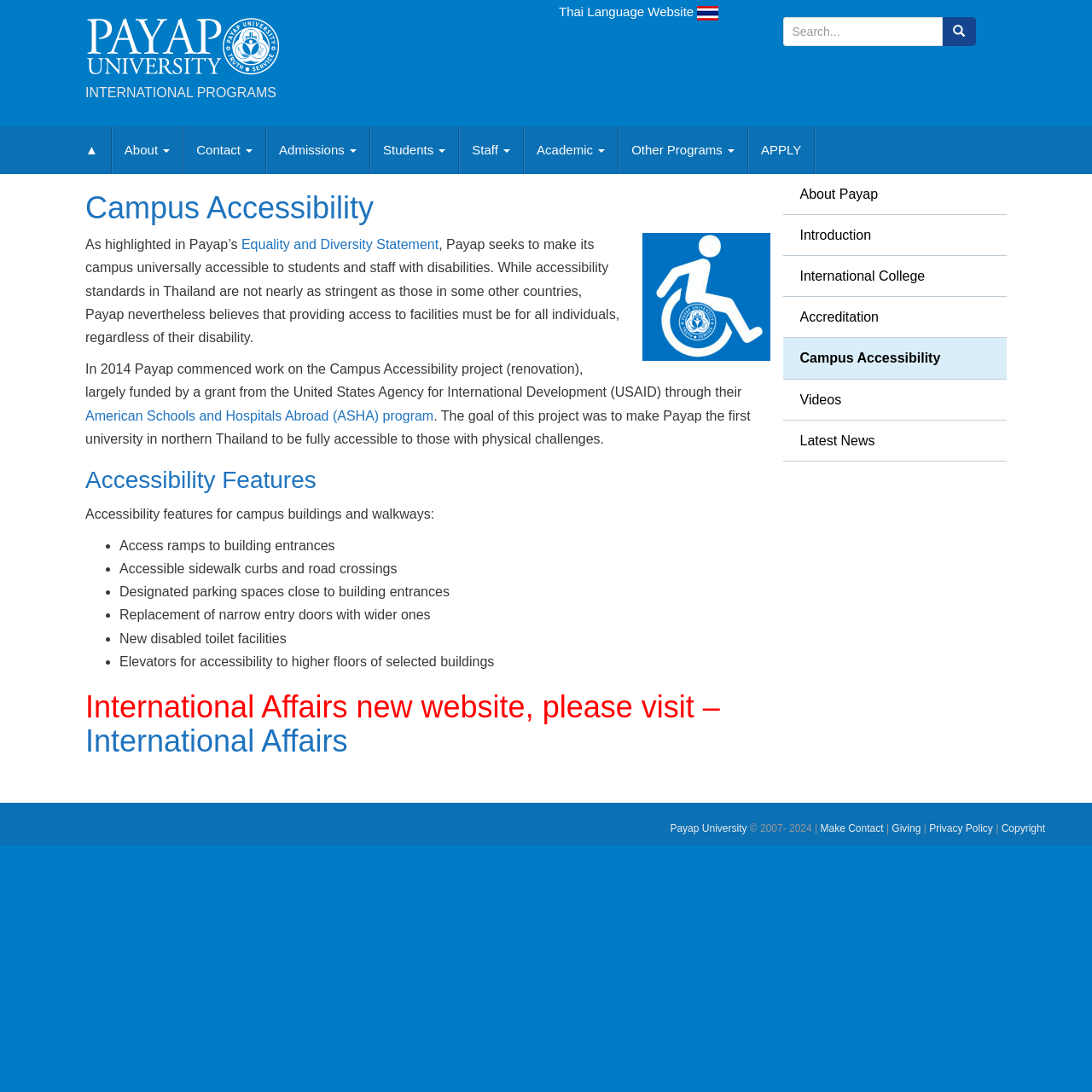Locate the bounding box coordinates of the region to be clicked to comply with the following instruction: "Apply now". The coordinates must be four float numbers between 0 and 1, in the form [left, top, right, bottom].

[0.685, 0.115, 0.746, 0.159]